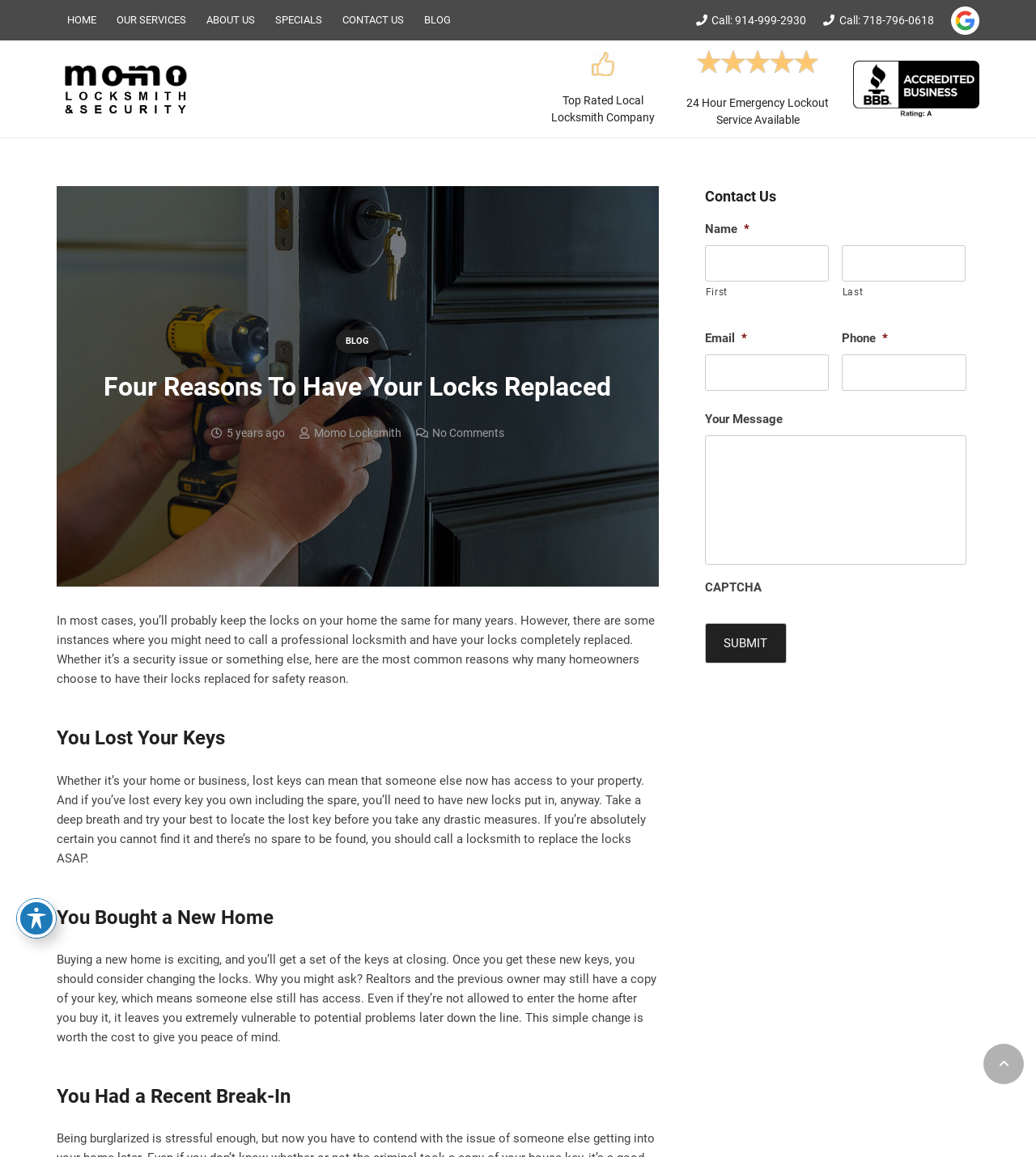Identify the bounding box coordinates of the element that should be clicked to fulfill this task: "Click HOME". The coordinates should be provided as four float numbers between 0 and 1, i.e., [left, top, right, bottom].

[0.055, 0.0, 0.102, 0.035]